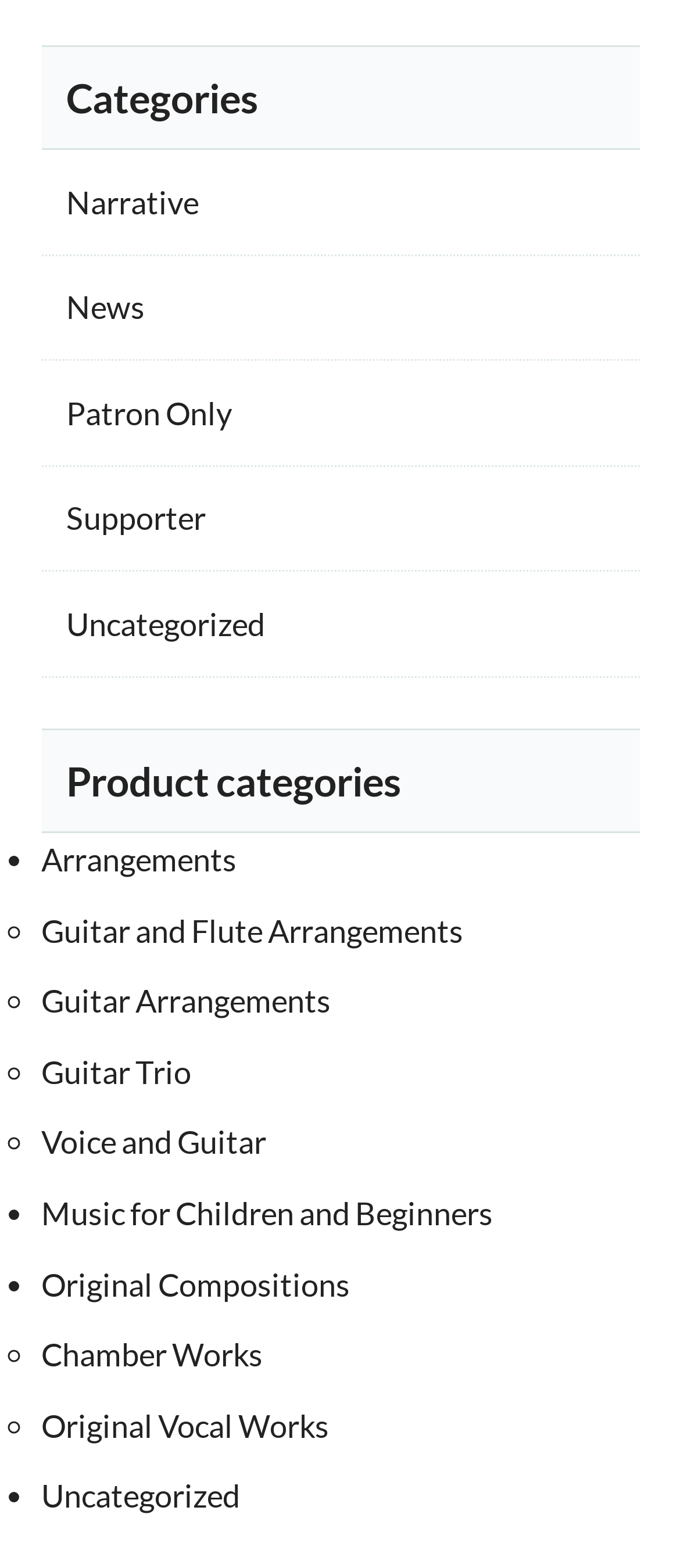How many types of arrangements are listed?
Provide an in-depth and detailed answer to the question.

I counted the number of arrangement types listed, which are 'Arrangements', 'Guitar and Flute Arrangements', 'Guitar Arrangements', and 'Guitar Trio'. Therefore, there are 4 types of arrangements listed.